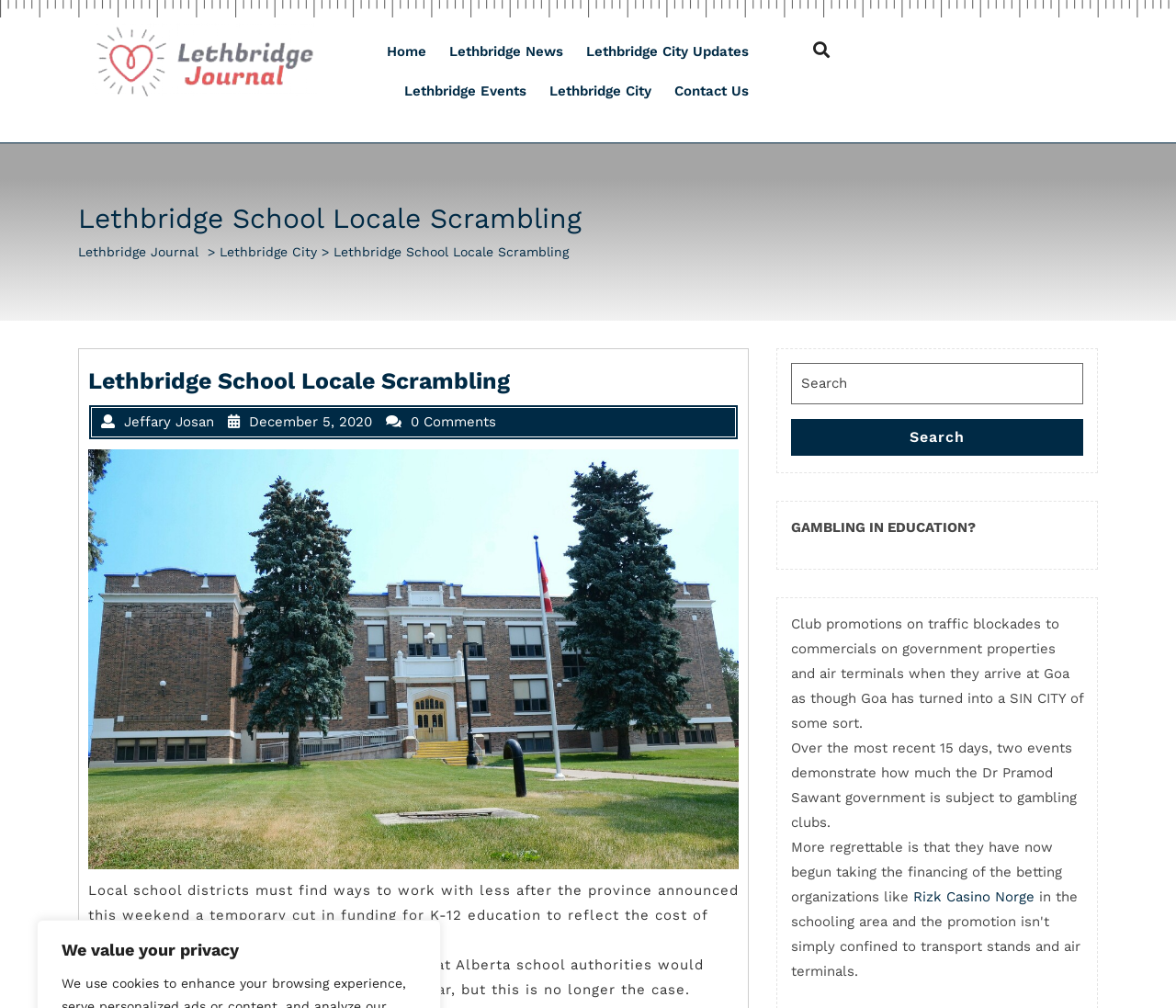Please identify the bounding box coordinates of the element's region that I should click in order to complete the following instruction: "Click on the Rizk Casino Norge link". The bounding box coordinates consist of four float numbers between 0 and 1, i.e., [left, top, right, bottom].

[0.777, 0.881, 0.88, 0.898]